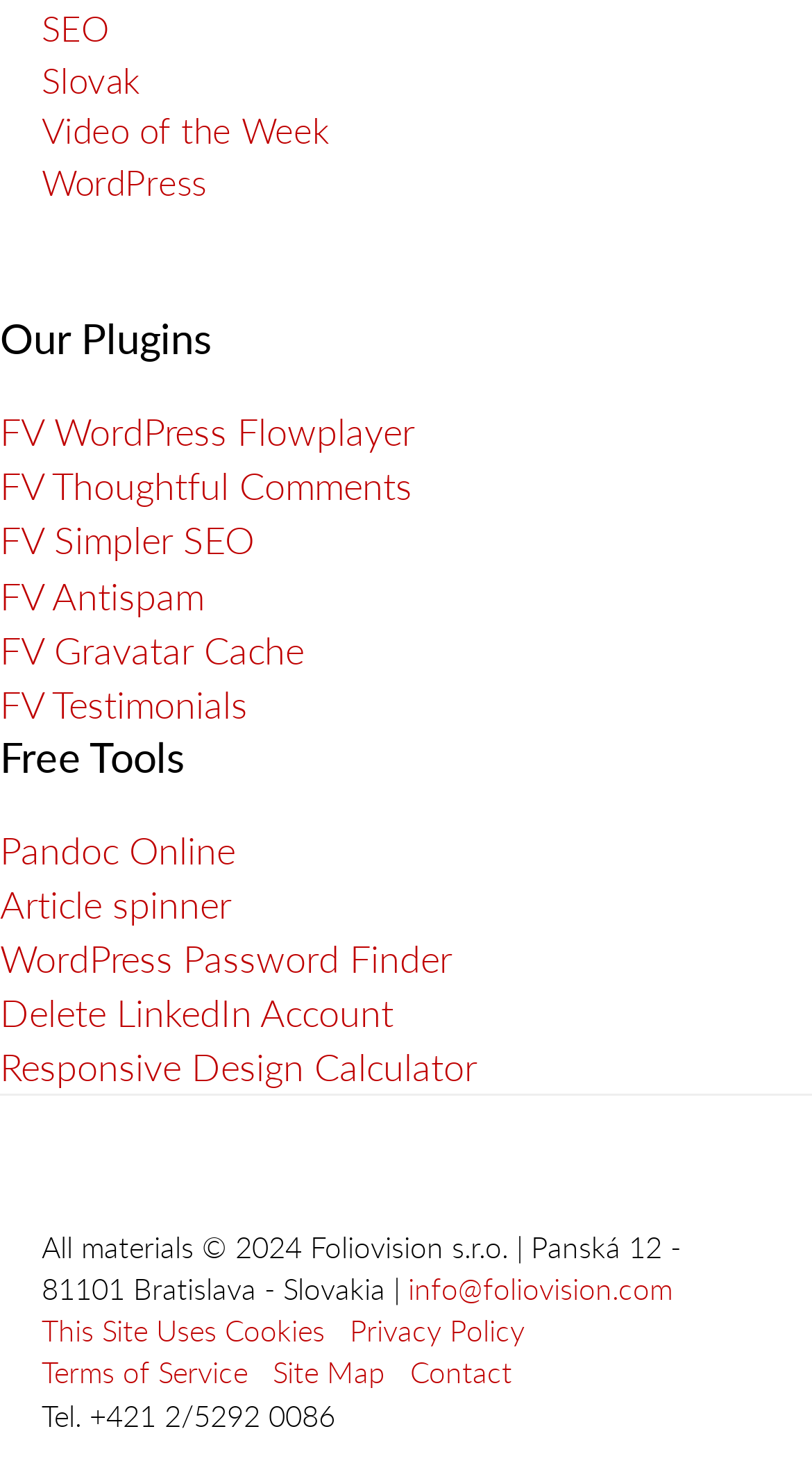Determine the bounding box coordinates for the clickable element to execute this instruction: "visit Peter Henderson's page". Provide the coordinates as four float numbers between 0 and 1, i.e., [left, top, right, bottom].

None